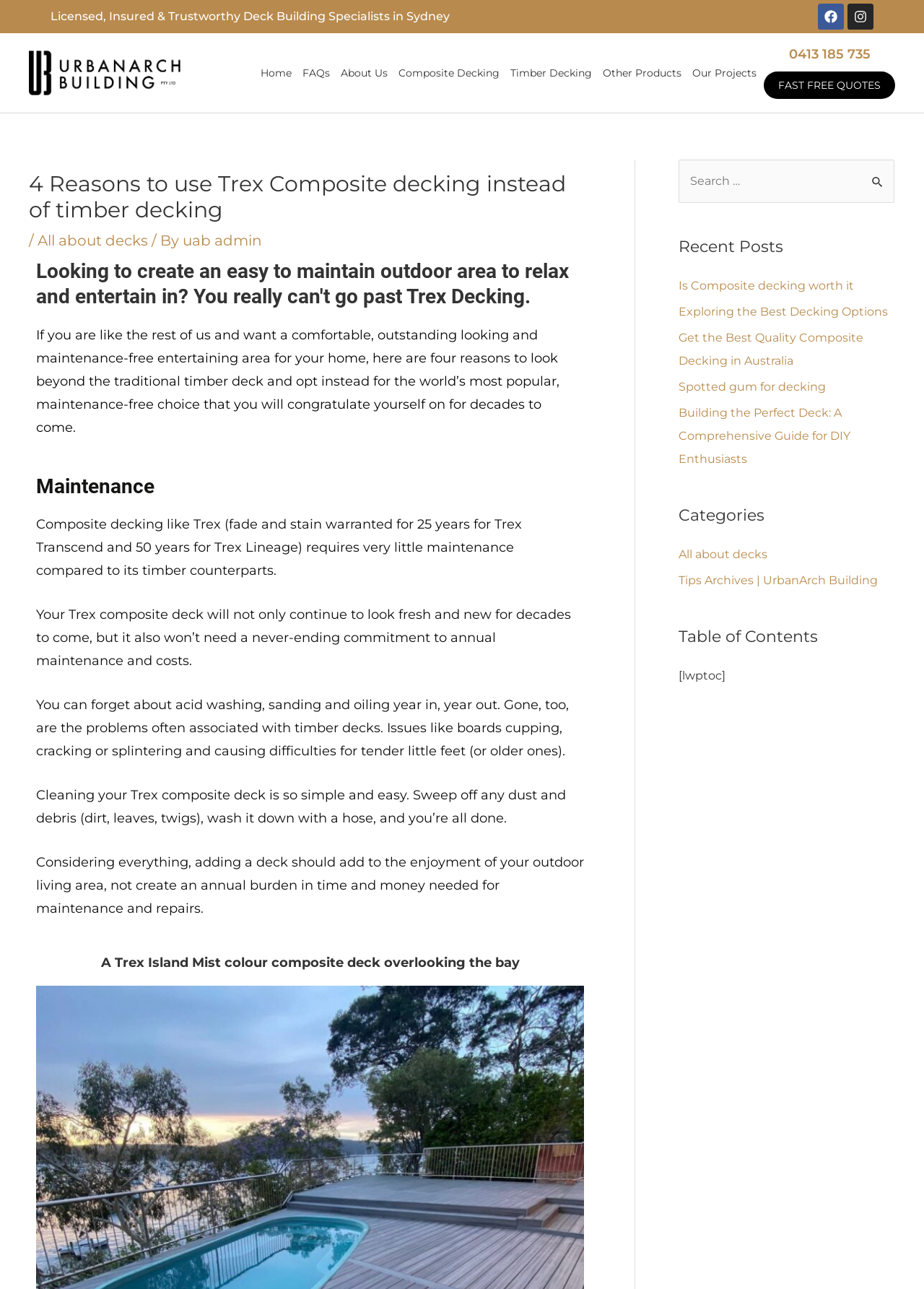Could you highlight the region that needs to be clicked to execute the instruction: "Click on the 'FAST FREE QUOTES' button"?

[0.827, 0.05, 0.969, 0.079]